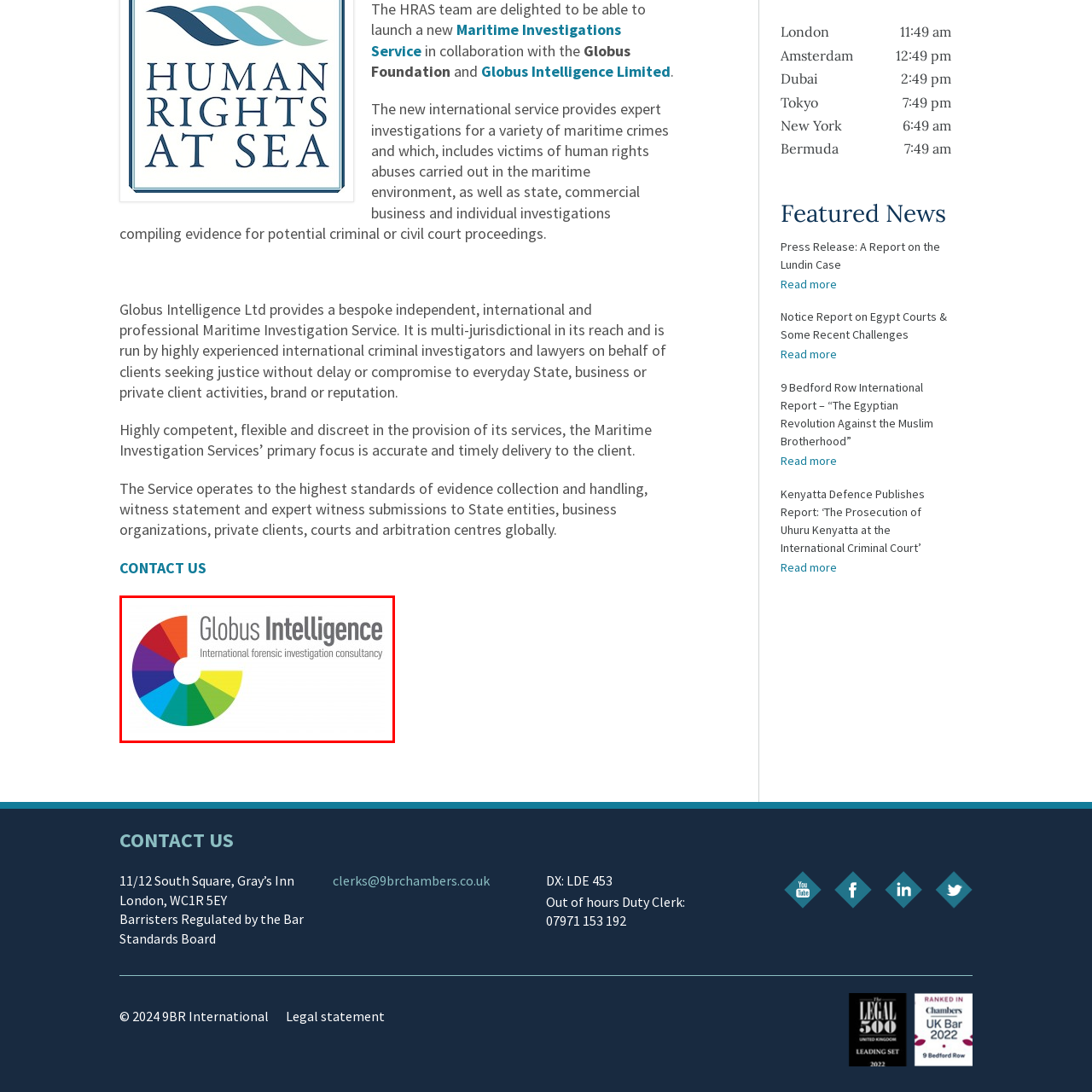Look closely at the image highlighted by the red bounding box and supply a detailed explanation in response to the following question: What is the focus of Globus Intelligence?

The tagline 'International forensic investigation consultancy' suggests that Globus Intelligence has a specialized focus on forensic investigations, providing thorough and precise services across various jurisdictions.